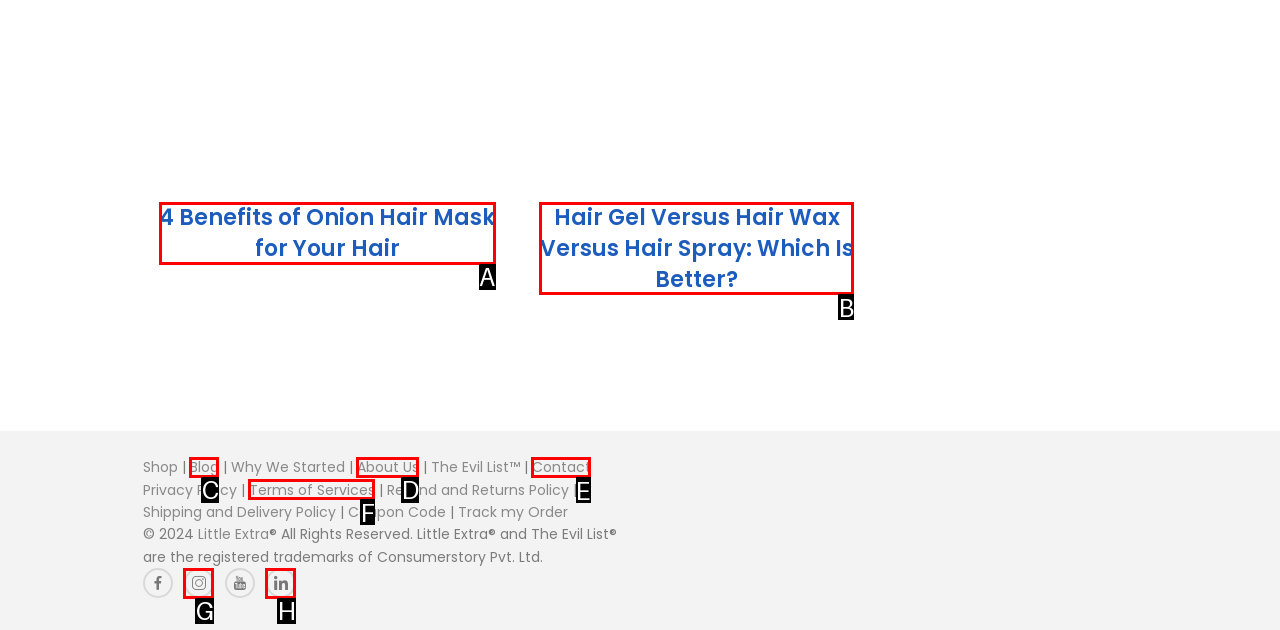Which option should I select to accomplish the task: Contact us? Respond with the corresponding letter from the given choices.

E